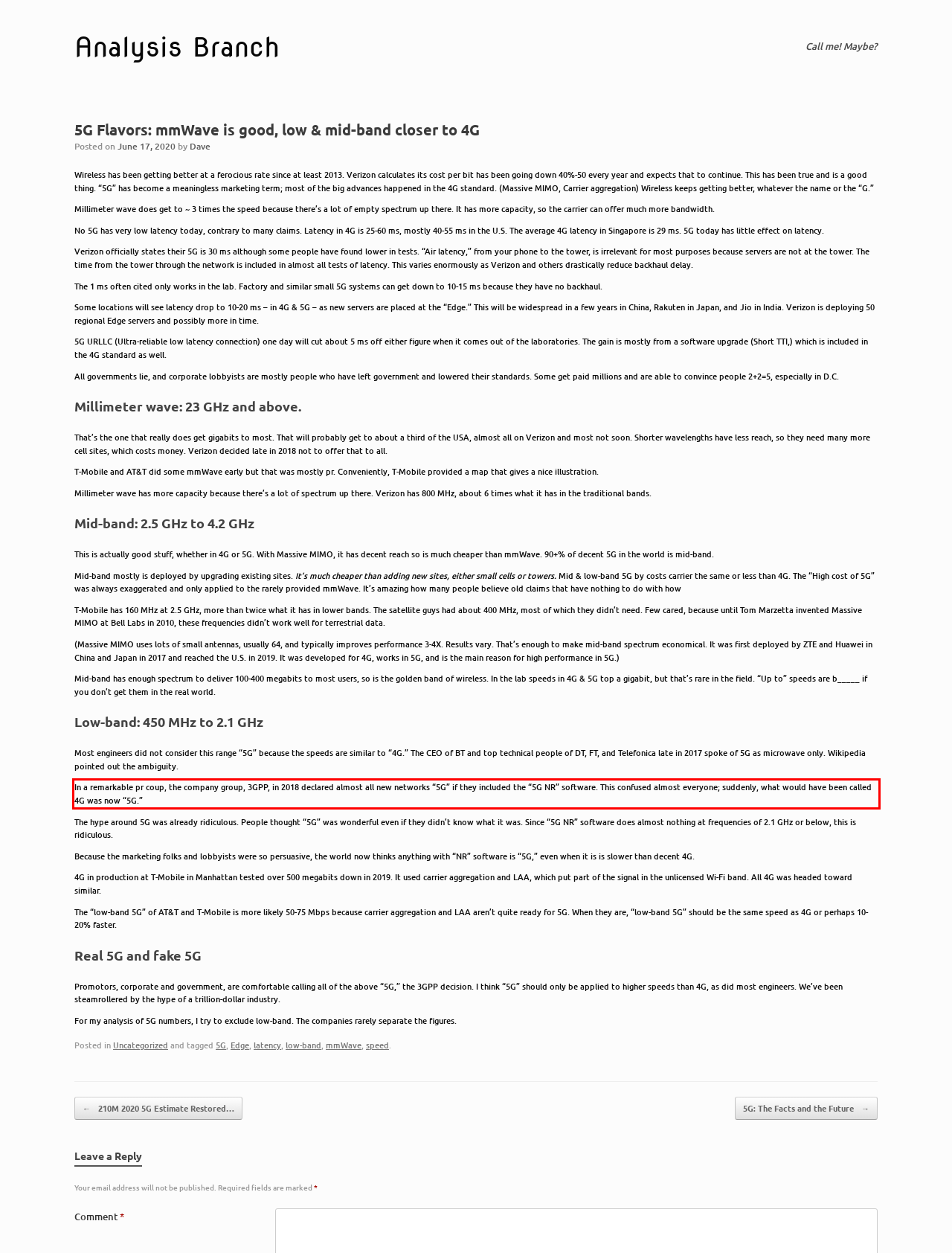Please examine the webpage screenshot and extract the text within the red bounding box using OCR.

In a remarkable pr coup, the company group, 3GPP, in 2018 declared almost all new networks “5G” if they included the “5G NR” software. This confused almost everyone; suddenly, what would have been called 4G was now “5G.”